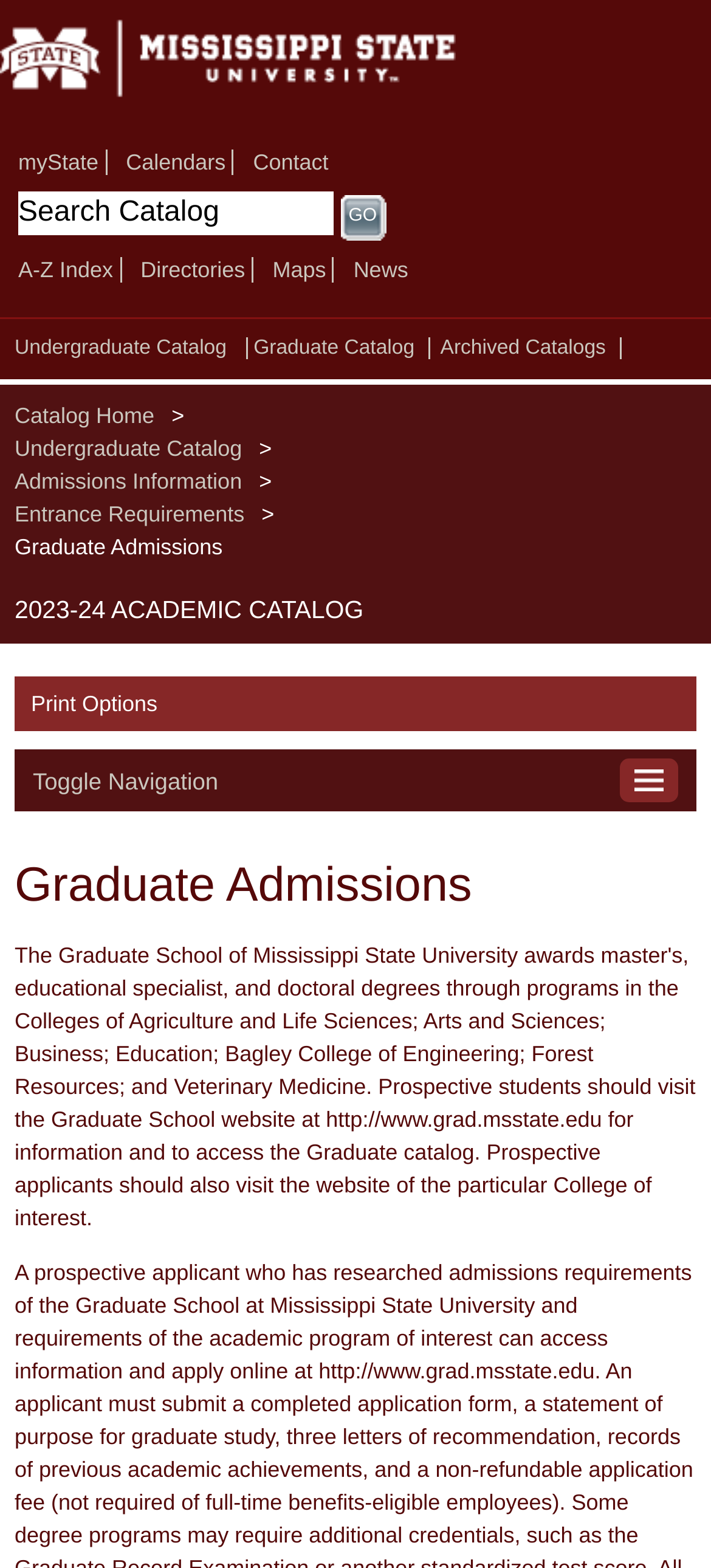Please identify the bounding box coordinates of the clickable area that will fulfill the following instruction: "Search the catalog". The coordinates should be in the format of four float numbers between 0 and 1, i.e., [left, top, right, bottom].

[0.026, 0.122, 0.469, 0.15]